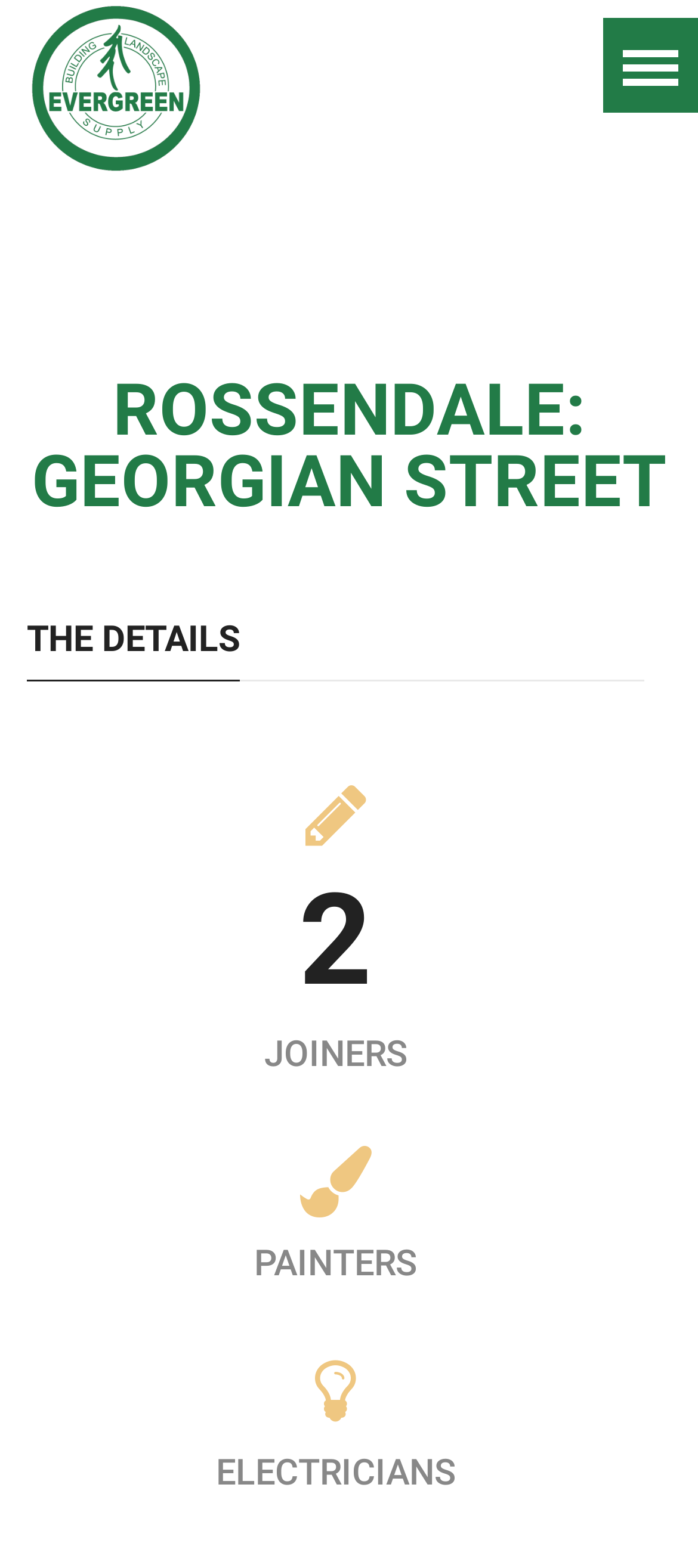Find the bounding box coordinates for the HTML element described as: "alt="Evergreen Supply"". The coordinates should consist of four float values between 0 and 1, i.e., [left, top, right, bottom].

[0.038, 0.0, 0.295, 0.114]